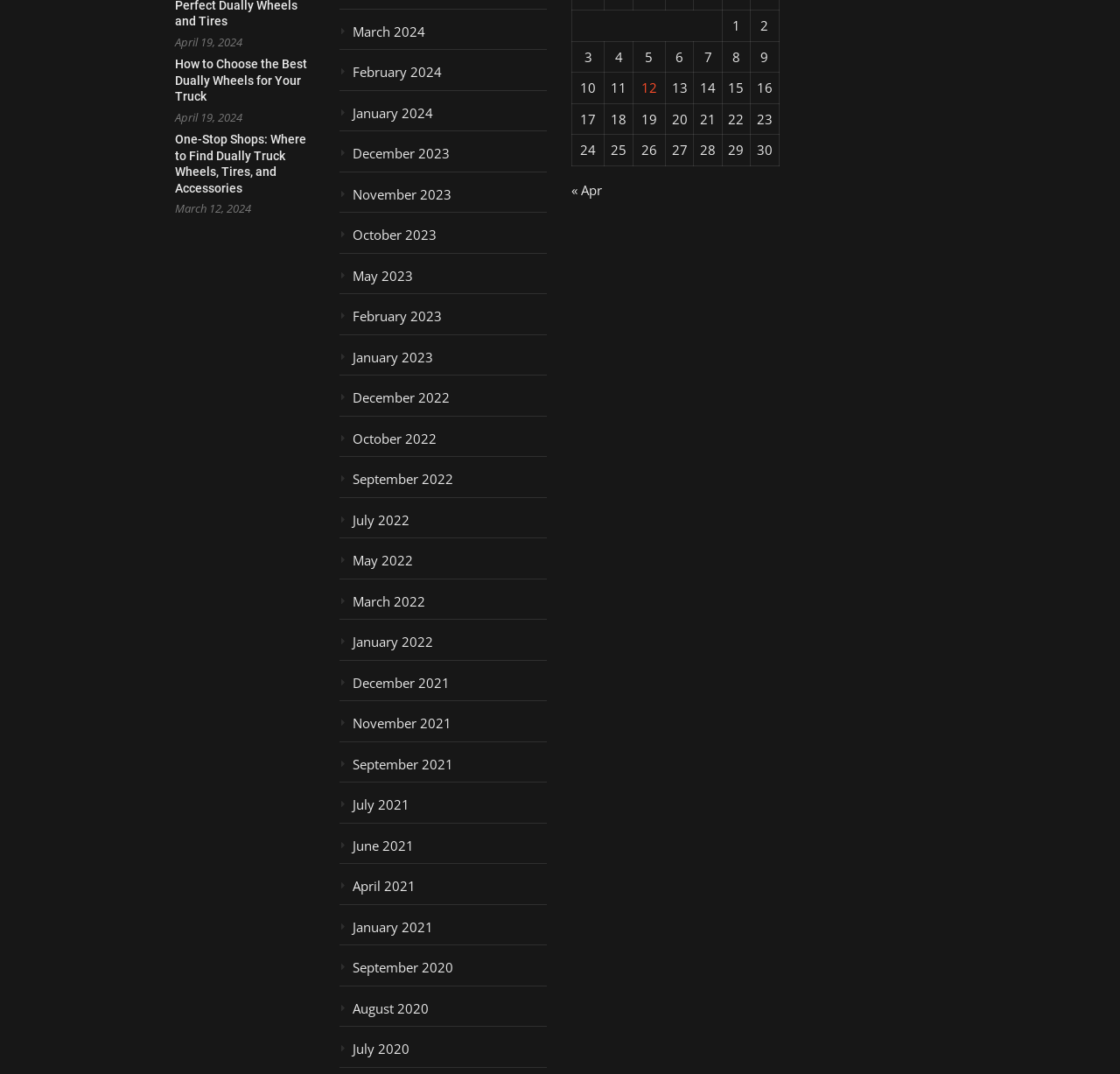Find the bounding box coordinates of the area to click in order to follow the instruction: "View page 2".

[0.645, 0.009, 0.67, 0.038]